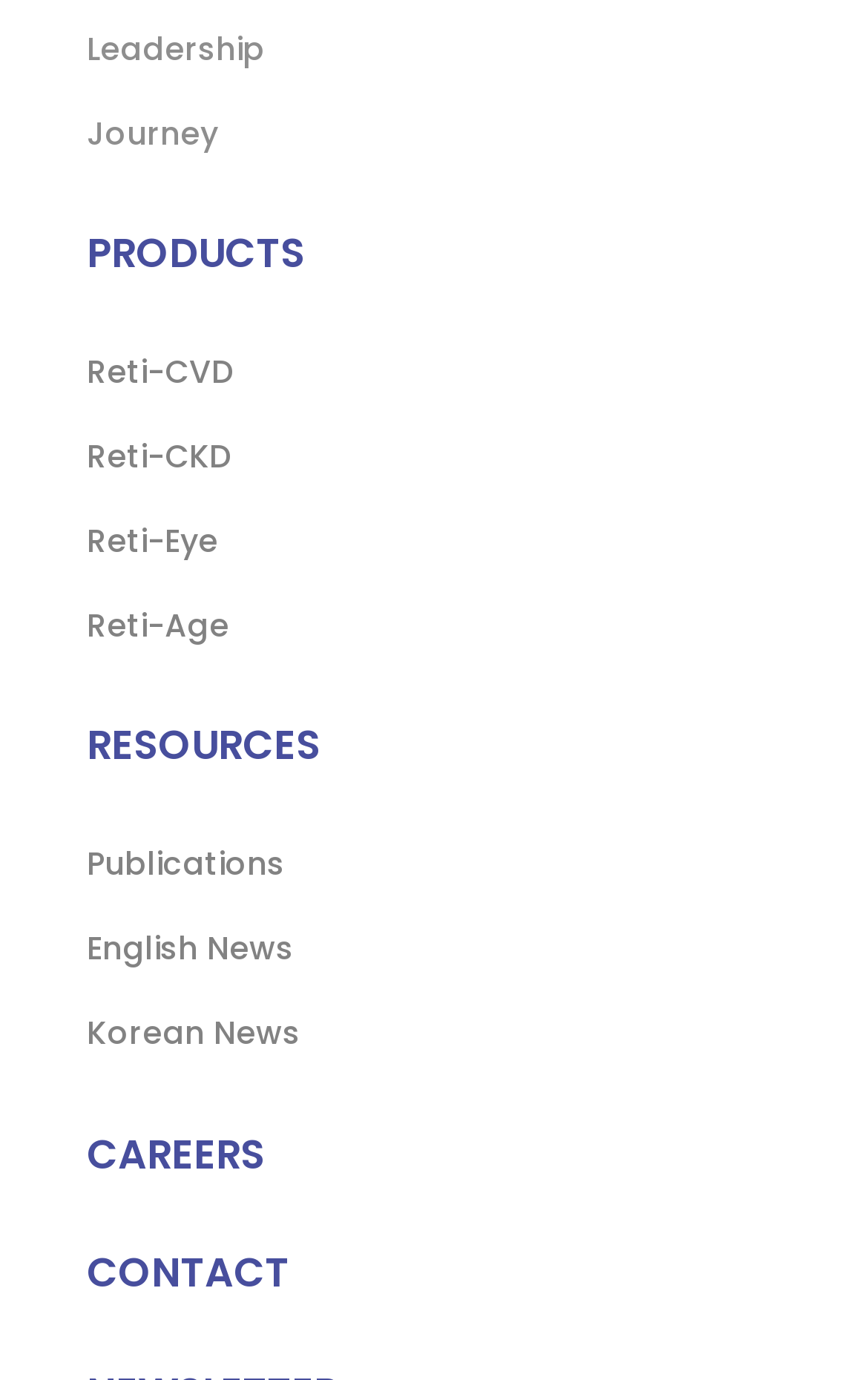Identify the bounding box coordinates of the region that should be clicked to execute the following instruction: "Click on Leadership".

[0.1, 0.019, 0.305, 0.051]